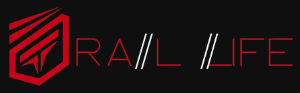What shape does the stylized graphic resemble?
Please provide a single word or phrase as your answer based on the image.

Triangular